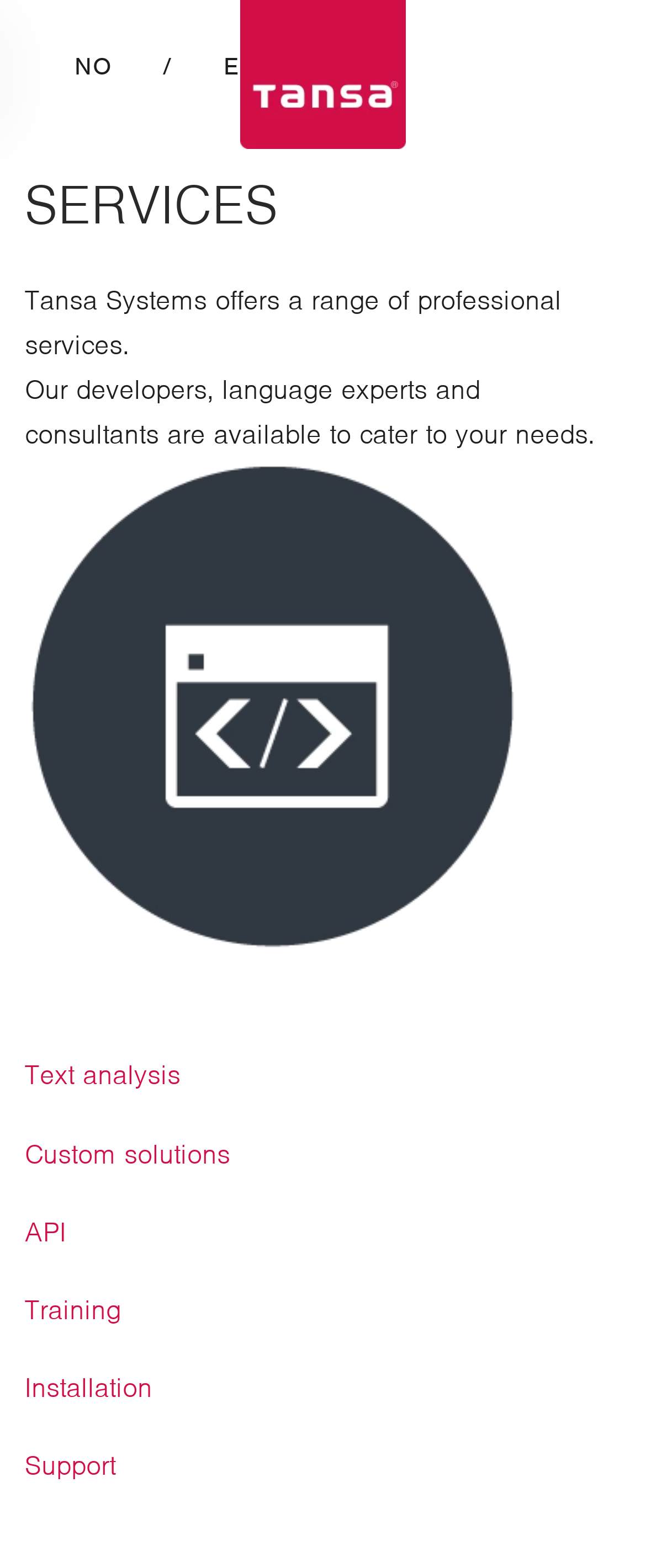Please find and report the bounding box coordinates of the element to click in order to perform the following action: "Delete duplicates". The coordinates should be expressed as four float numbers between 0 and 1, in the format [left, top, right, bottom].

None